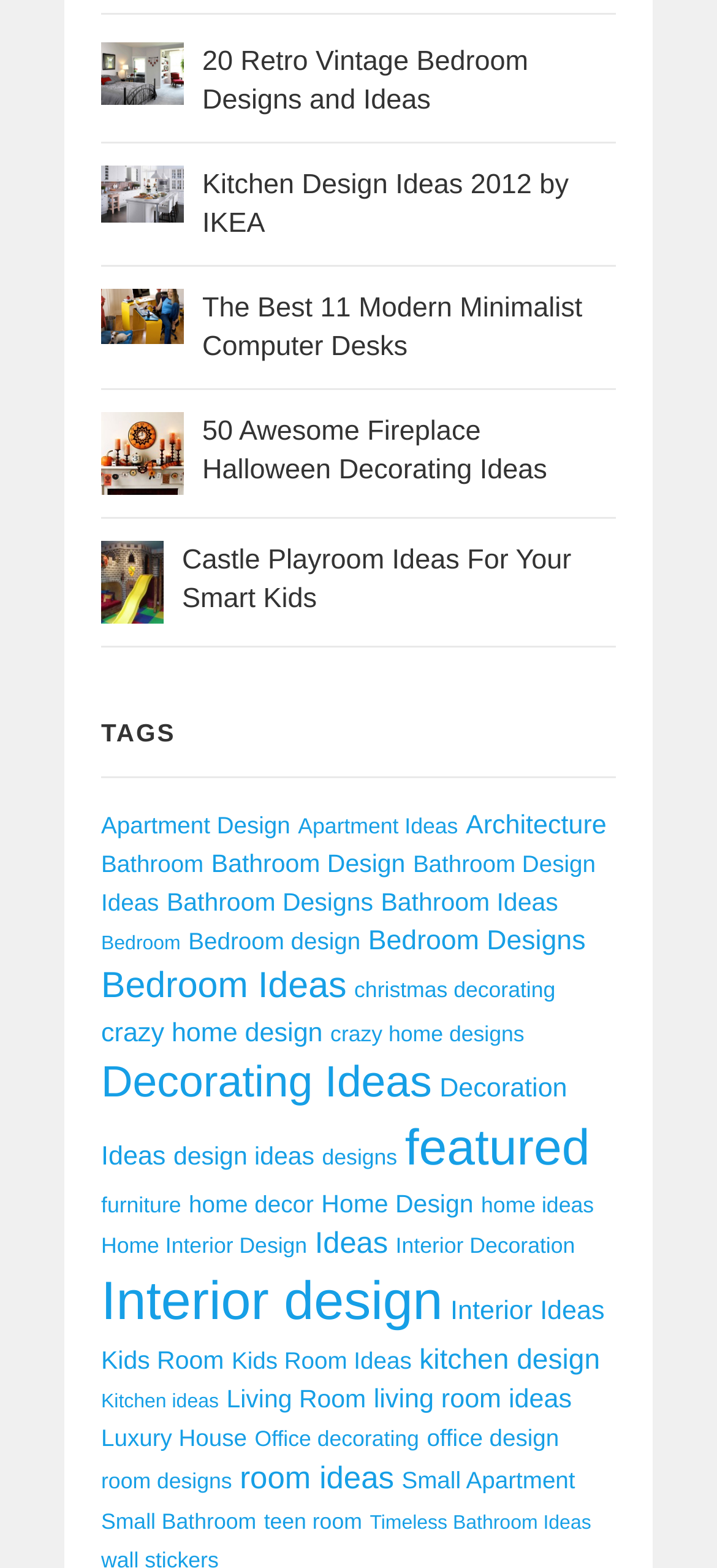Bounding box coordinates are to be given in the format (top-left x, top-left y, bottom-right x, bottom-right y). All values must be floating point numbers between 0 and 1. Provide the bounding box coordinate for the UI element described as: Decorating Ideas

[0.141, 0.675, 0.602, 0.706]